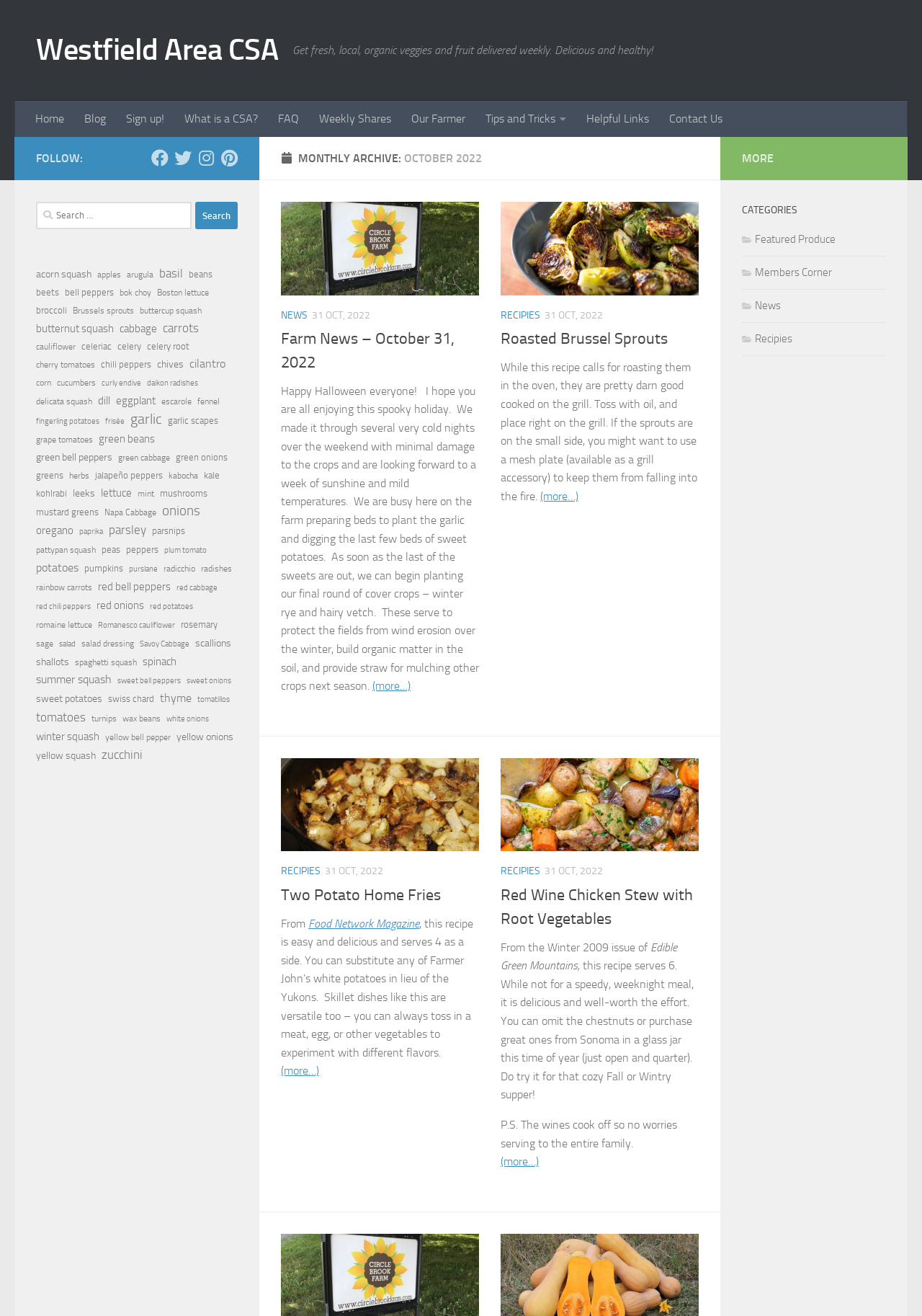Give a one-word or phrase response to the following question: What is the topic of the first article?

Farm News